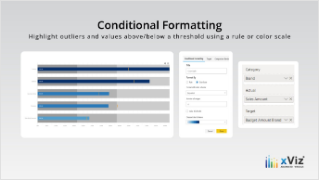Analyze the image and answer the question with as much detail as possible: 
What brand is associated with the xViz logo?

The xViz logo is prominently displayed in the bottom right corner of the image, indicating that it is the brand associated with the data visualization framework and tools being showcased in the image.